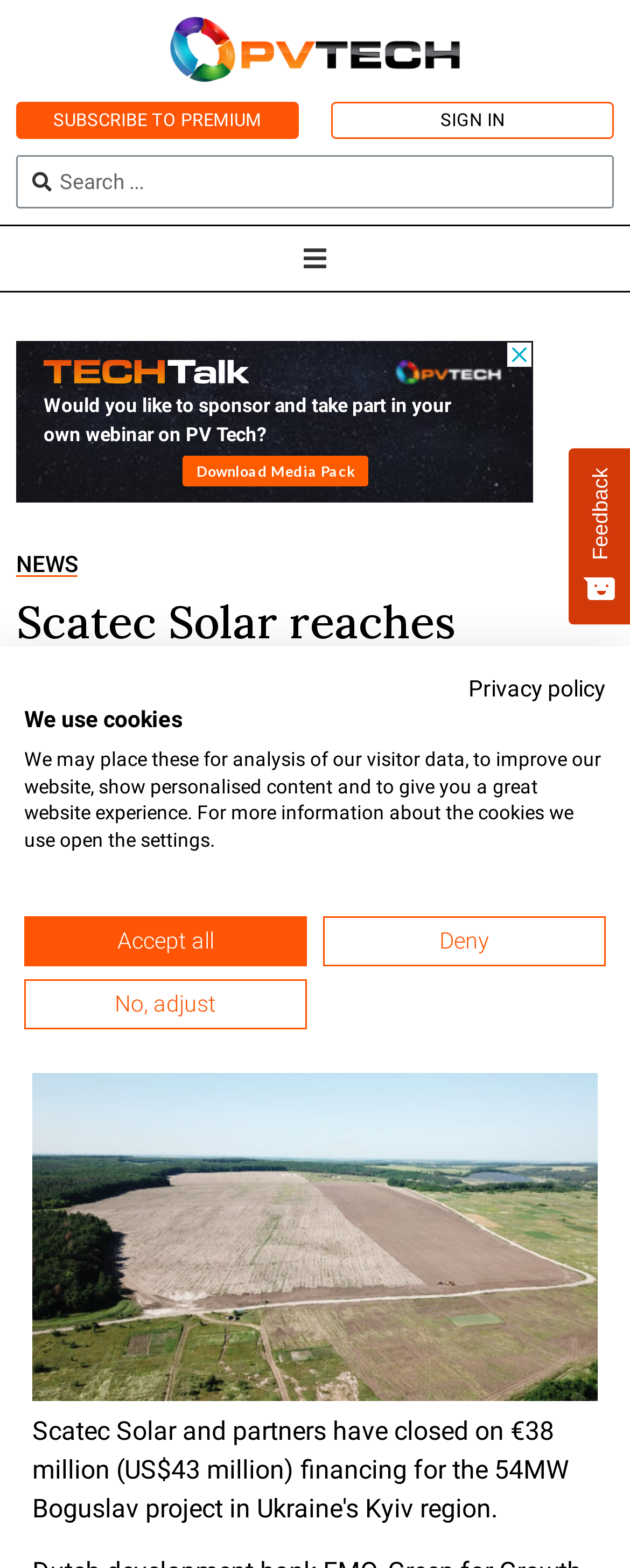Give a concise answer of one word or phrase to the question: 
How many links are there in the top navigation bar?

3